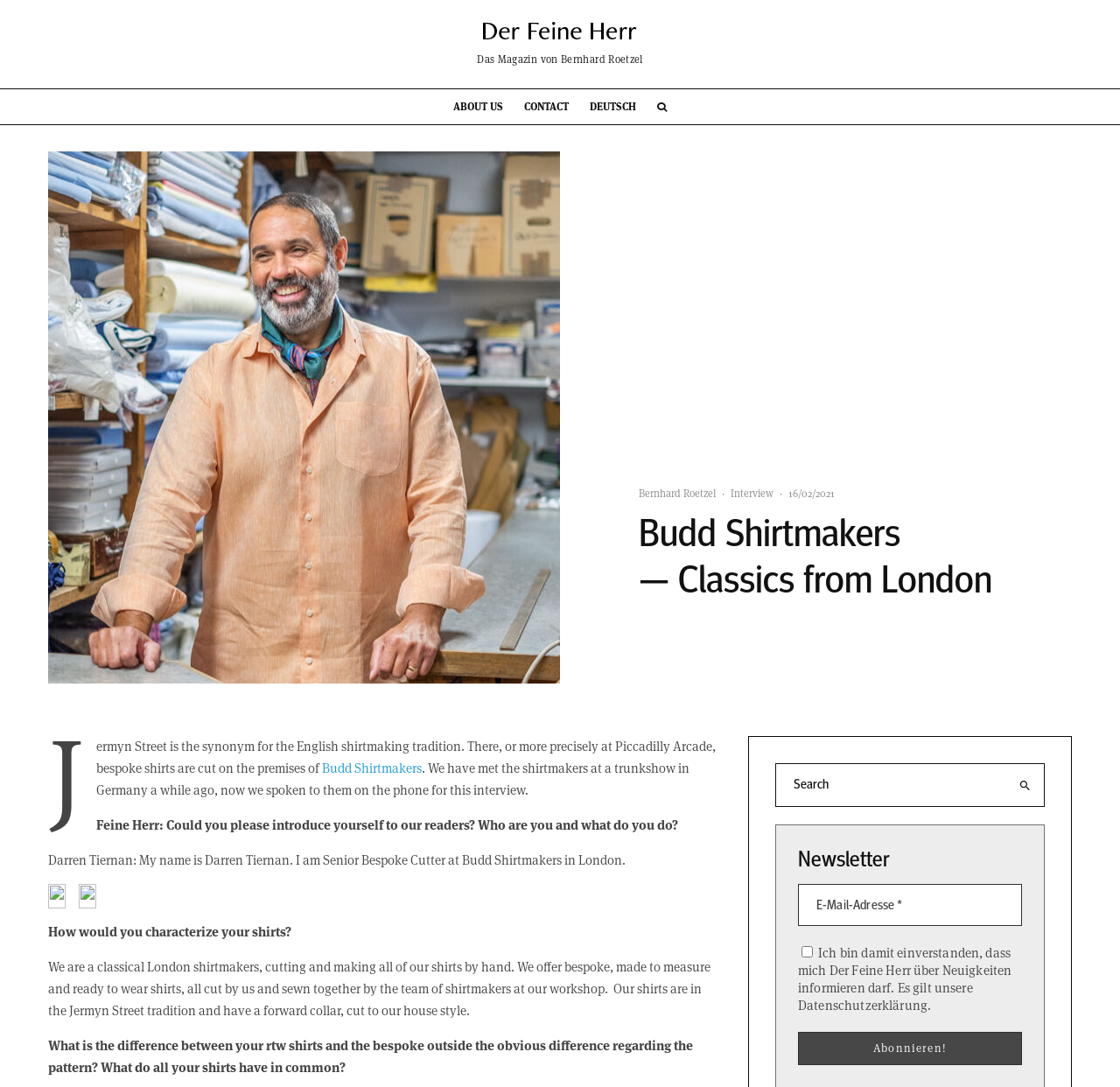Elaborate on the webpage's design and content in a detailed caption.

The webpage is about Budd Shirtmakers, a classic London shirtmaking tradition. At the top, there are several links to different sections of the website, including "Das Magazin von Bernhard Roetzel", "ABOUT US", "CONTACT", "DEUTSCH", and a search icon. Below these links, there is a heading that reads "Budd Shirtmakers — Classics from London".

The main content of the webpage is an interview with Darren Tiernan, the Senior Bespoke Cutter at Budd Shirtmakers in London. The interview is divided into several sections, with questions and answers about the shirtmaking tradition, the characteristics of their shirts, and the differences between their ready-to-wear and bespoke shirts.

To the right of the interview, there is a search form and a button to submit the search query. Below the search form, there is a section for subscribing to a newsletter, where users can enter their email address and agree to receive news from Der Feine Herr.

There are several images on the page, but their content is not specified. The overall layout of the webpage is organized, with clear headings and concise text.